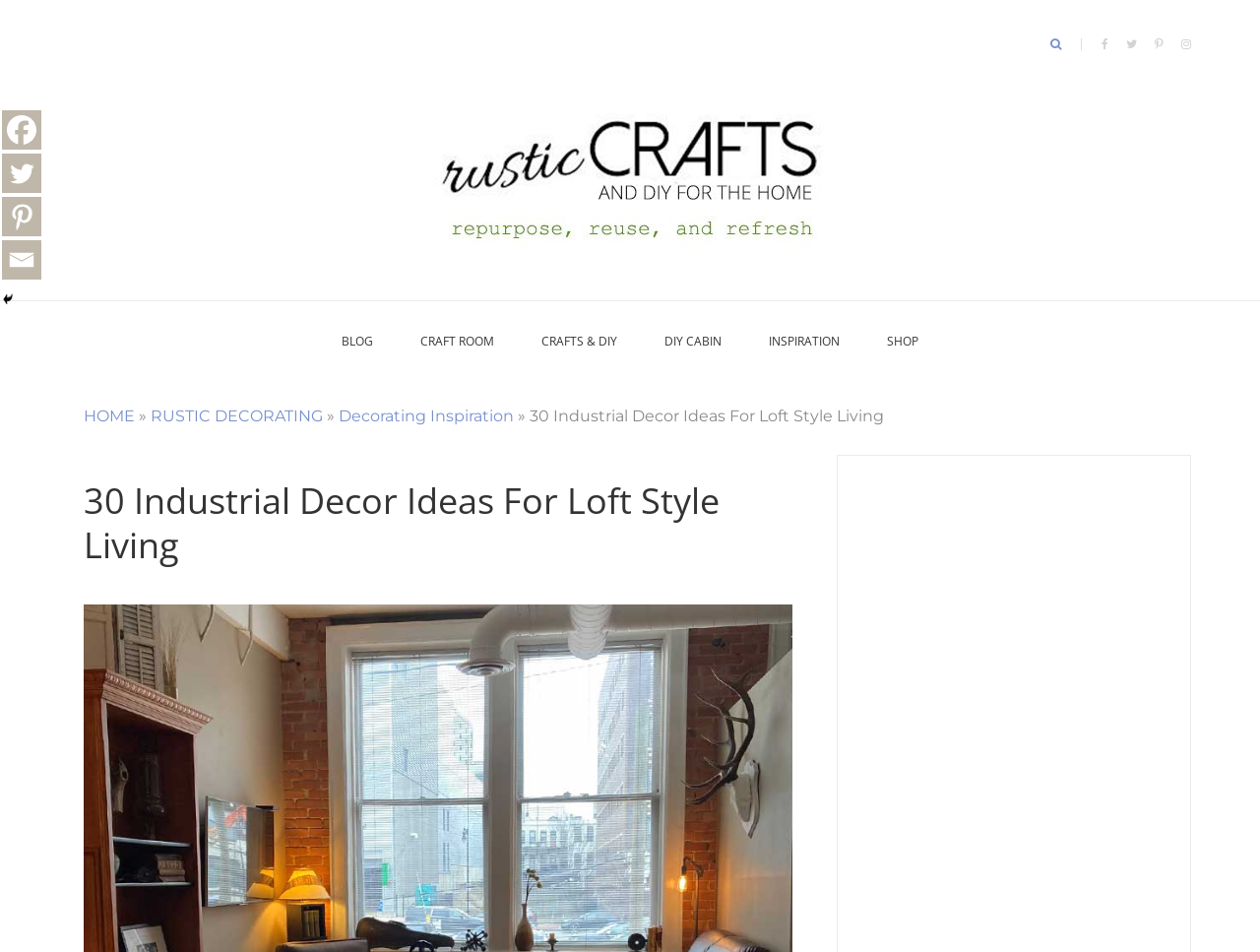Pinpoint the bounding box coordinates of the element you need to click to execute the following instruction: "go to Rustic Crafts & DIY page". The bounding box should be represented by four float numbers between 0 and 1, in the format [left, top, right, bottom].

[0.344, 0.17, 0.656, 0.189]